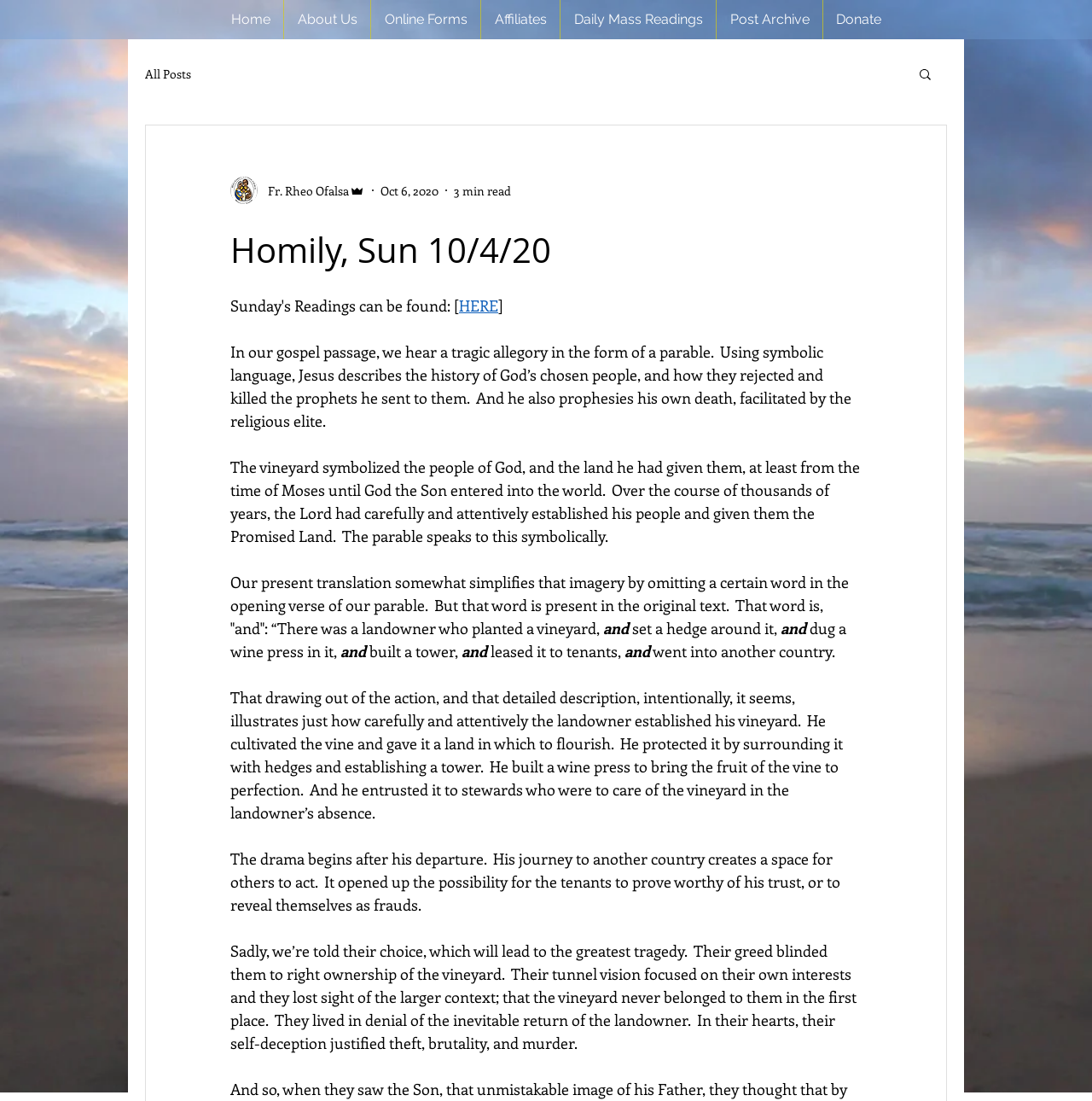Given the following UI element description: "Online Forms", find the bounding box coordinates in the webpage screenshot.

[0.34, 0.0, 0.44, 0.036]